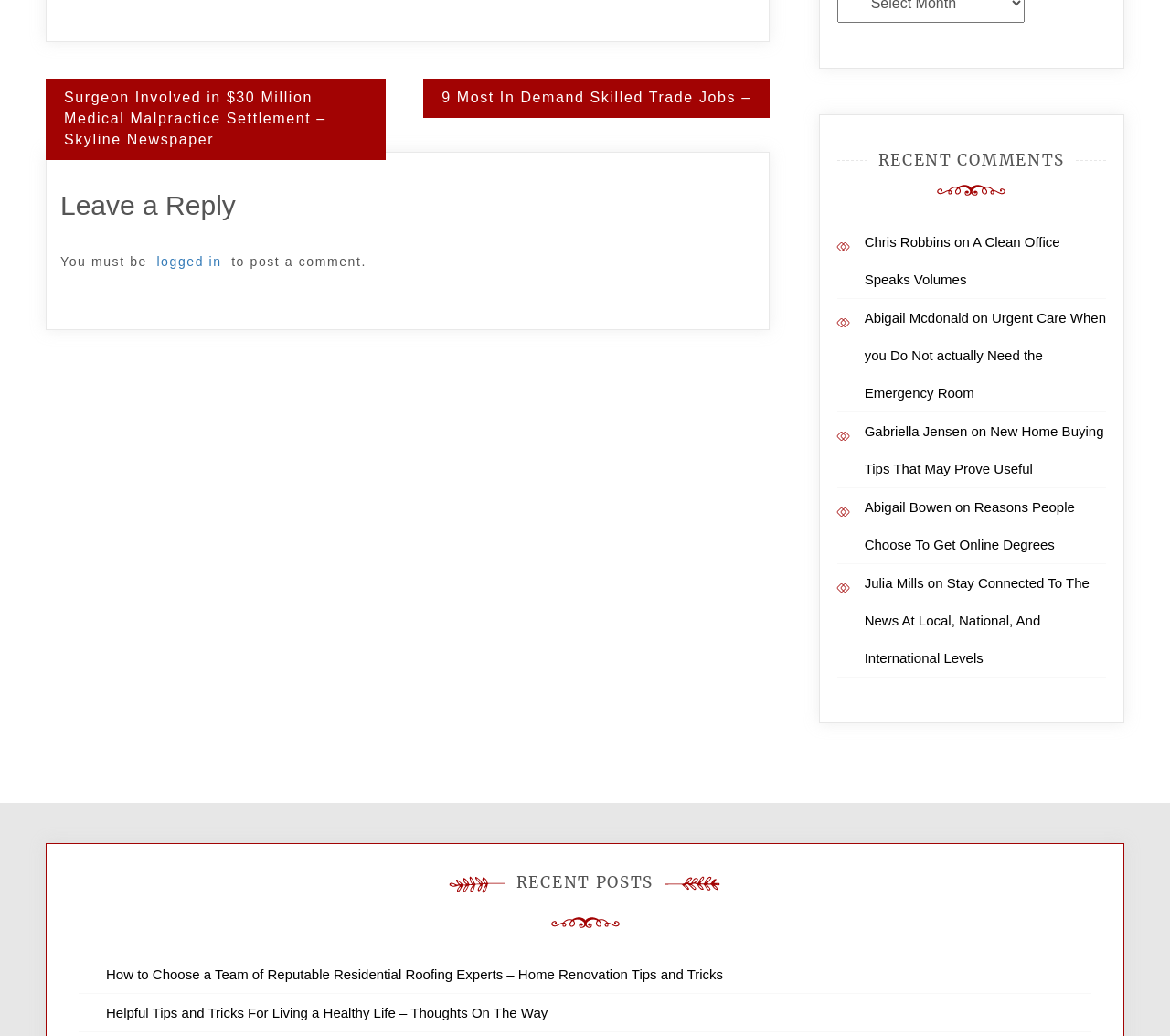Find the bounding box coordinates of the clickable area that will achieve the following instruction: "Click on 'Surgeon Involved in $30 Million Medical Malpractice Settlement – Skyline Newspaper'".

[0.039, 0.076, 0.33, 0.154]